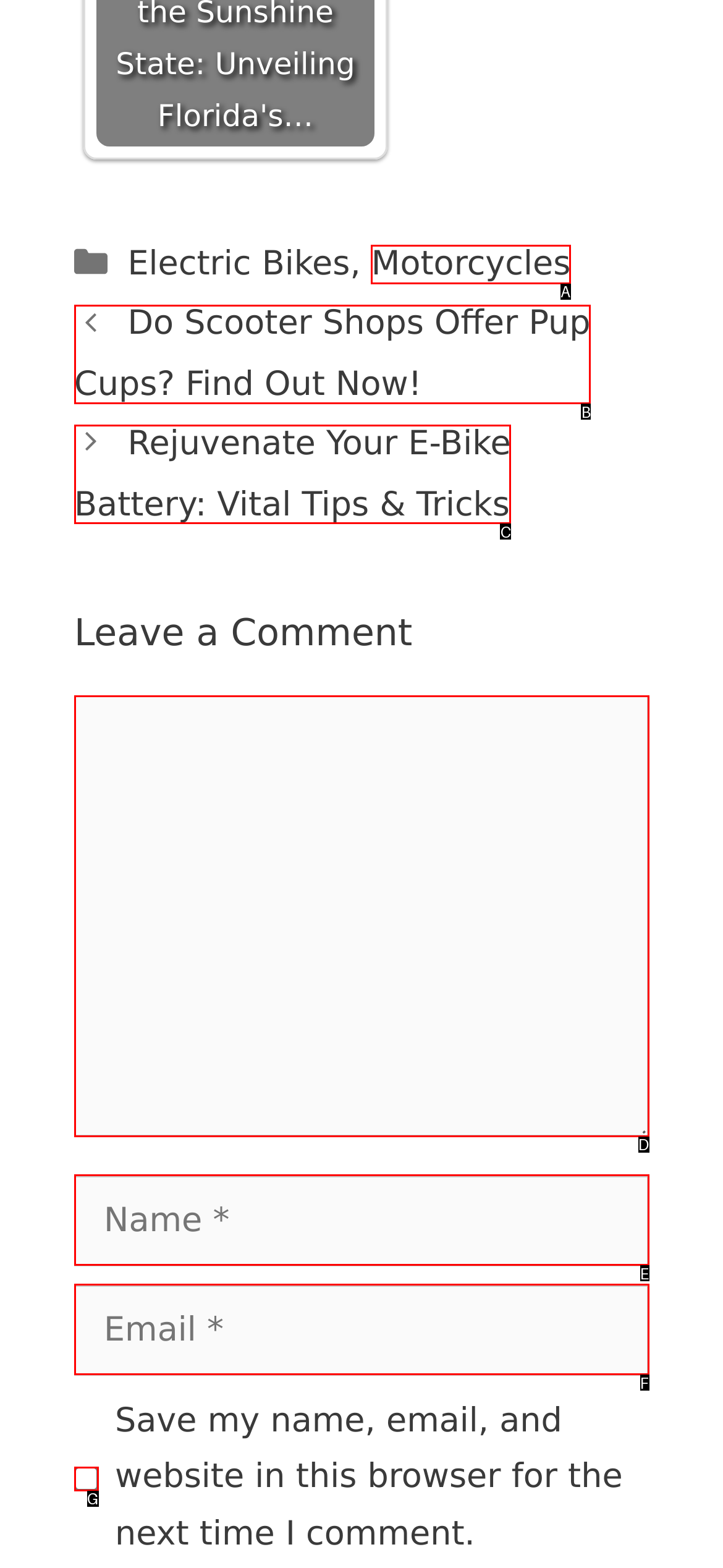Using the provided description: Motorcycles, select the HTML element that corresponds to it. Indicate your choice with the option's letter.

A